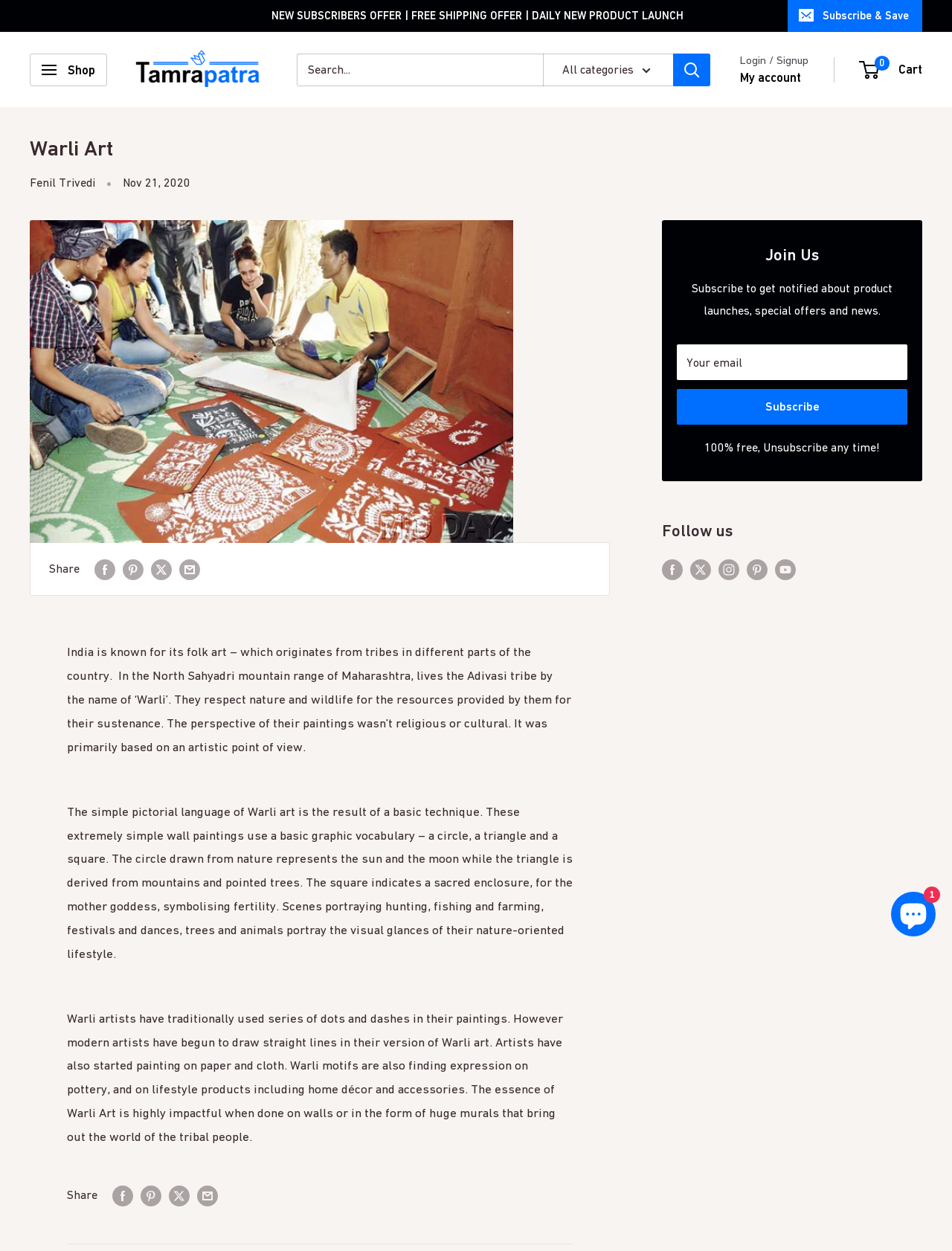Elaborate on the webpage's design and content in a detailed caption.

This webpage is about Warli Art, a traditional folk art from India. At the top, there is a navigation menu with options like "Shop", "Tamrapatra", and a search bar. Below the navigation menu, there is a section with a heading "Warli Art" and a brief description of the art form. 

To the left of the heading, there is an image of Warli Art, and below the image, there are social media sharing links. The description of Warli Art is divided into four paragraphs, which provide information about the origins of the art form, the techniques used, and the themes depicted. 

On the right side of the page, there is a section with a heading "Join Us" where visitors can subscribe to the website's newsletter to receive updates about product launches, special offers, and news. Below the subscription section, there are links to follow the website on various social media platforms.

At the bottom of the page, there is a chat window for Shopify online store support.